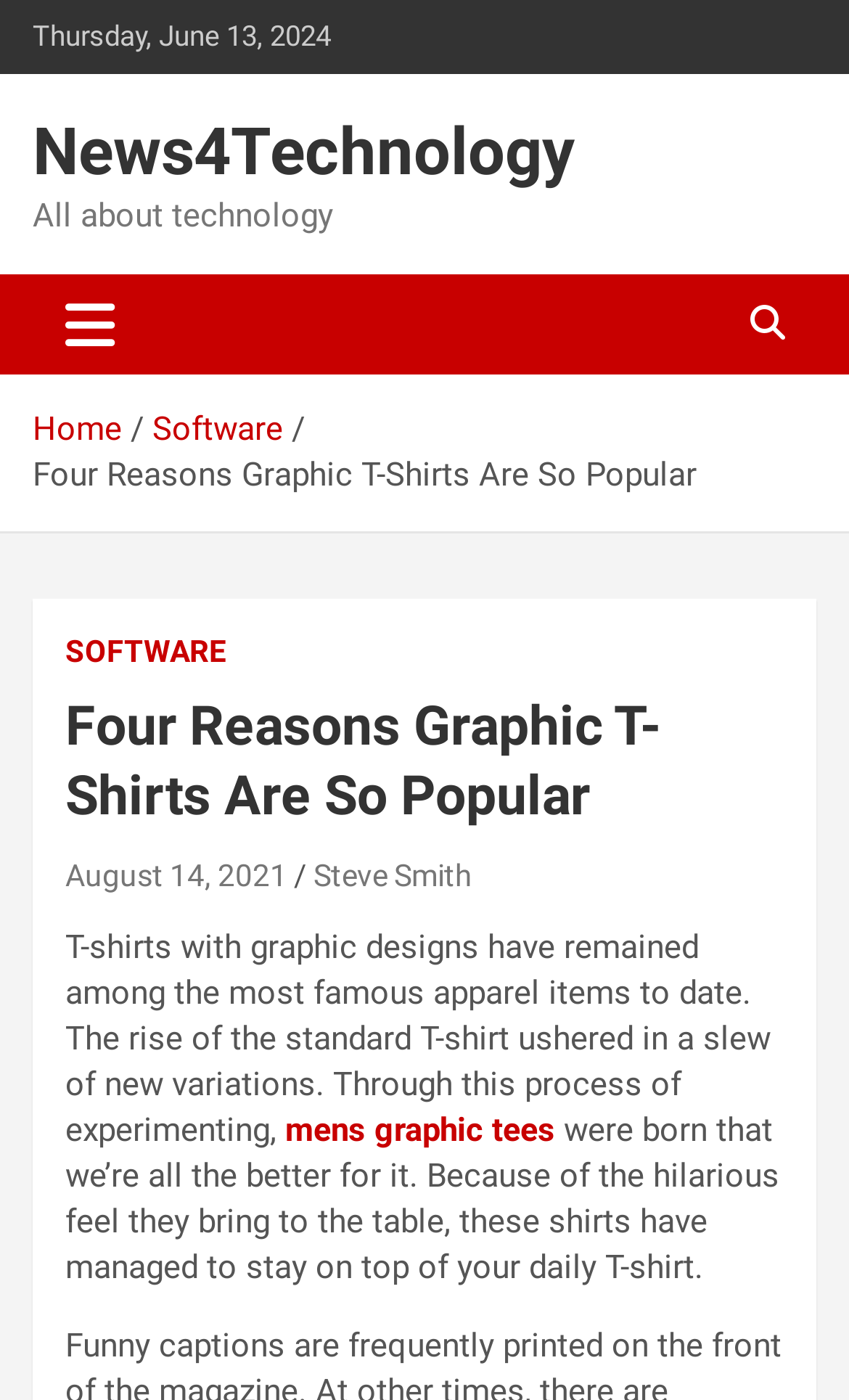Who is the author of the article?
From the screenshot, supply a one-word or short-phrase answer.

Steve Smith